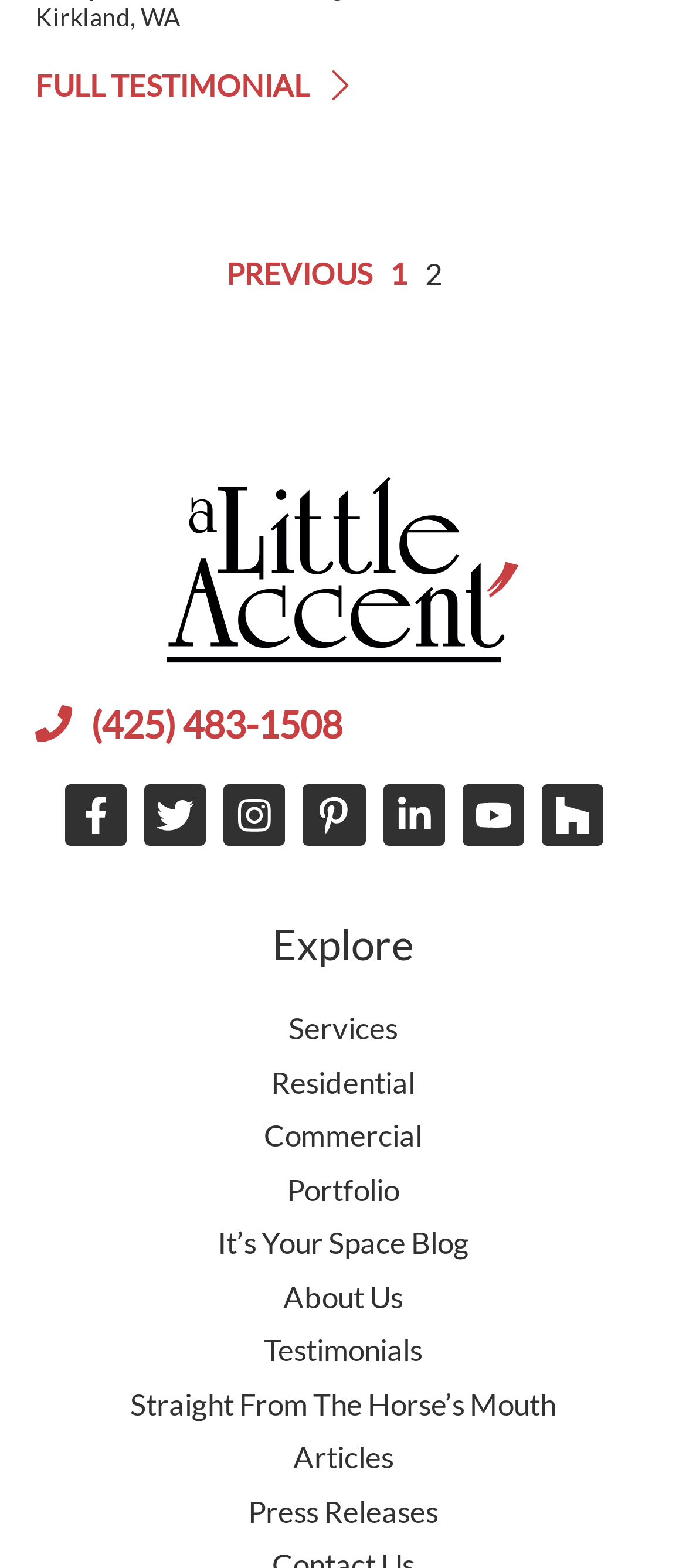Find the bounding box coordinates of the clickable area required to complete the following action: "View full testimonial".

[0.051, 0.04, 0.517, 0.071]